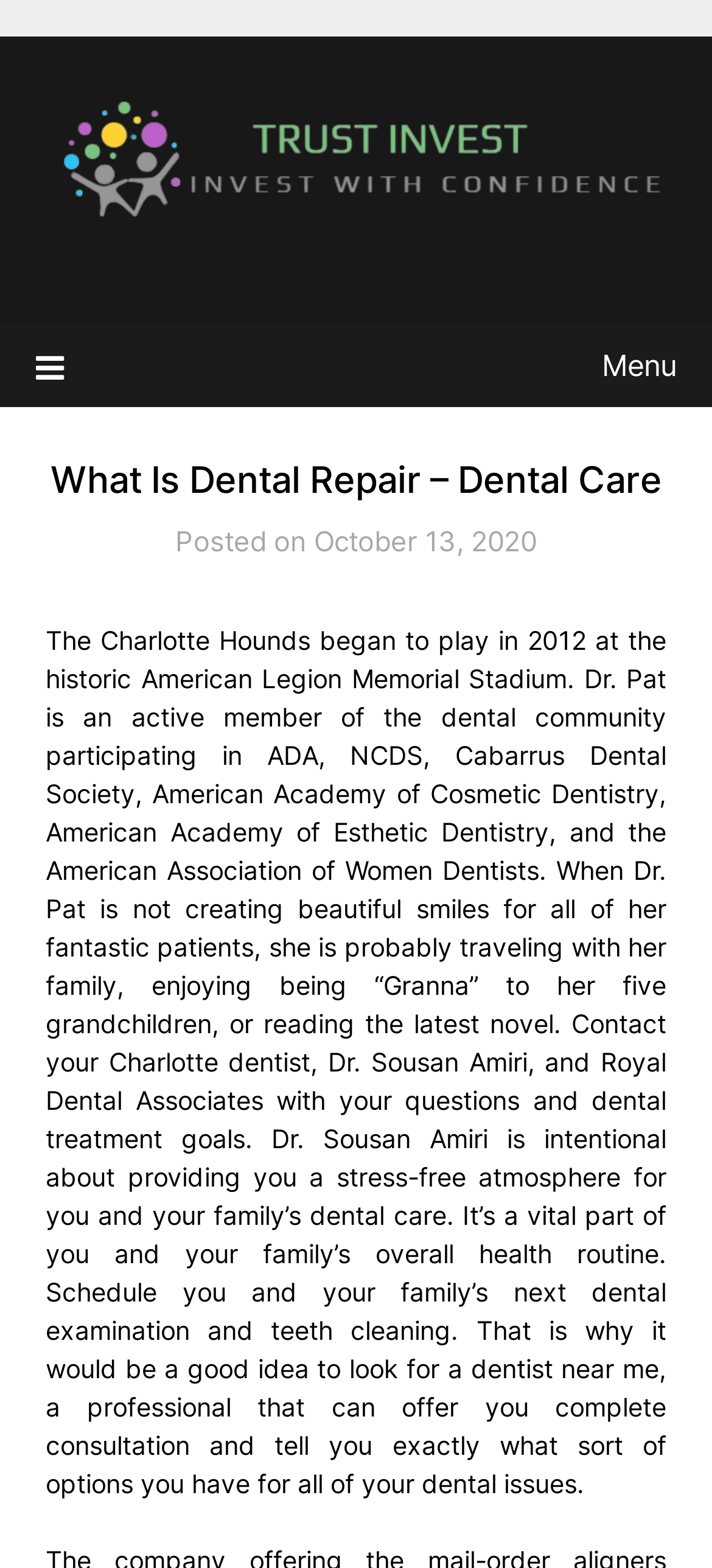What is the purpose of scheduling a dental examination and teeth cleaning?
Based on the content of the image, thoroughly explain and answer the question.

According to the text, scheduling a dental examination and teeth cleaning is a vital part of you and your family's overall health routine, which implies that it is essential for maintaining overall health.